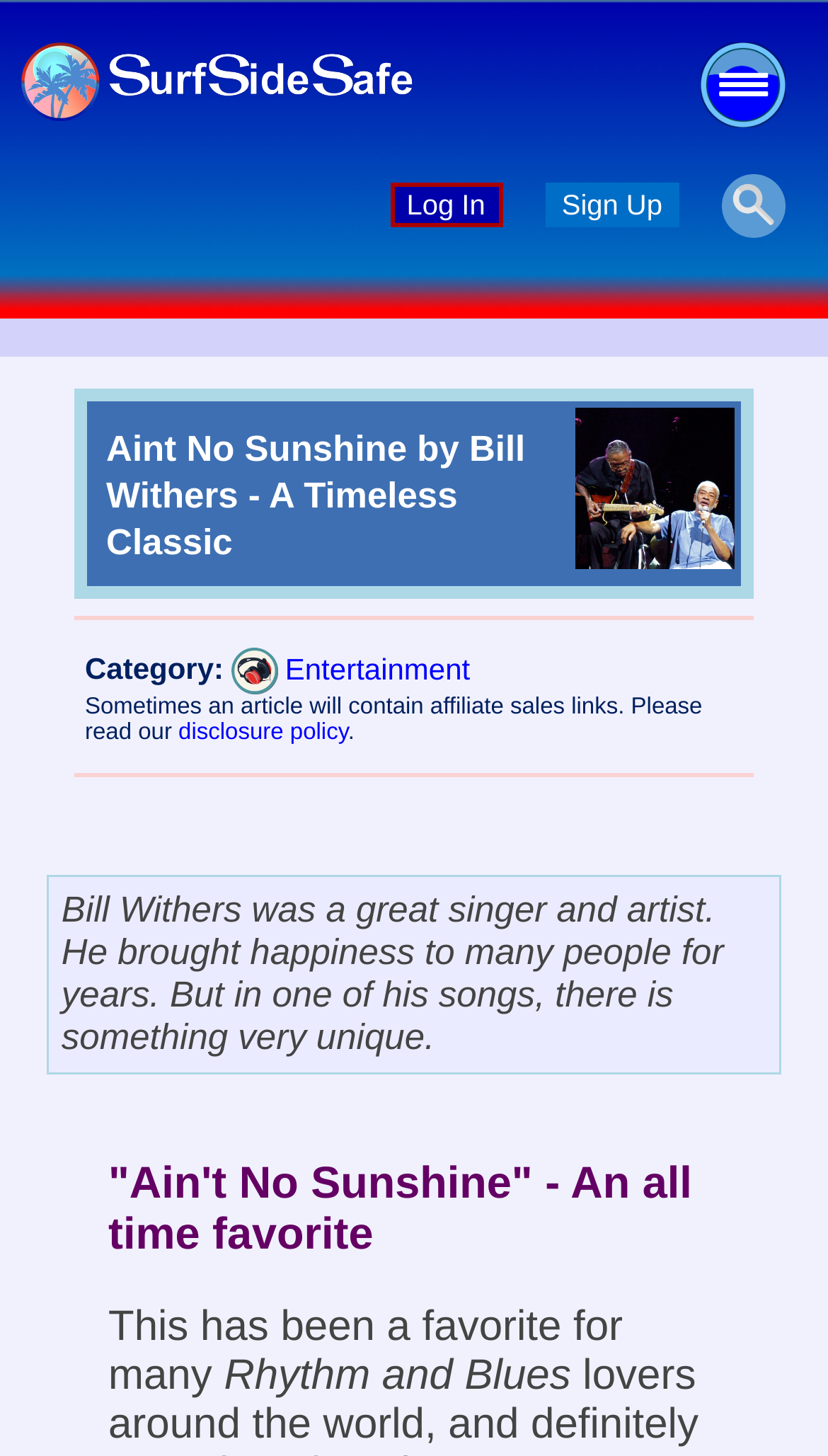Please provide the bounding box coordinates for the element that needs to be clicked to perform the following instruction: "Learn more about the disclosure policy". The coordinates should be given as four float numbers between 0 and 1, i.e., [left, top, right, bottom].

[0.215, 0.495, 0.42, 0.512]